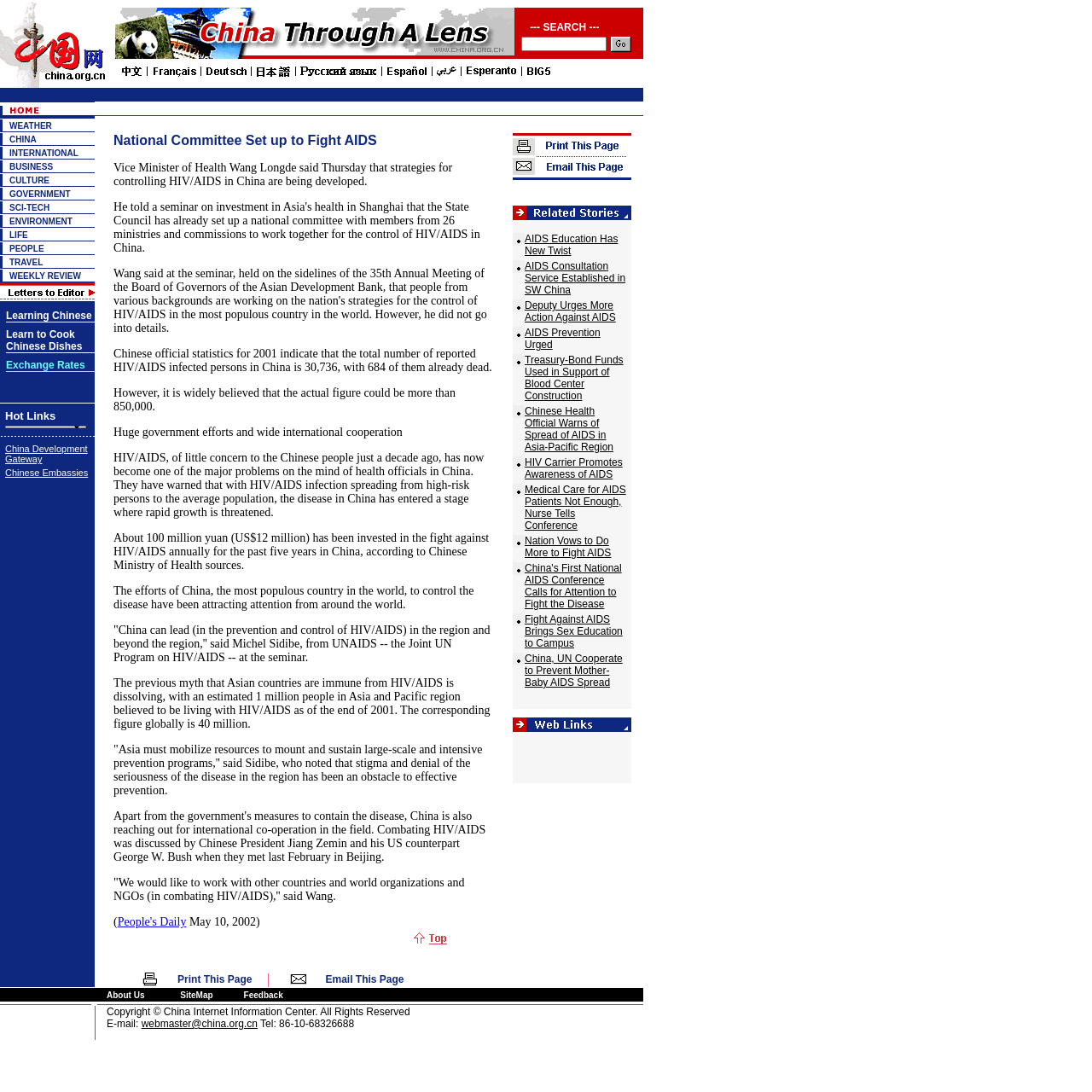Find the bounding box coordinates of the element's region that should be clicked in order to follow the given instruction: "Enter text in the search box". The coordinates should consist of four float numbers between 0 and 1, i.e., [left, top, right, bottom].

[0.477, 0.033, 0.556, 0.046]